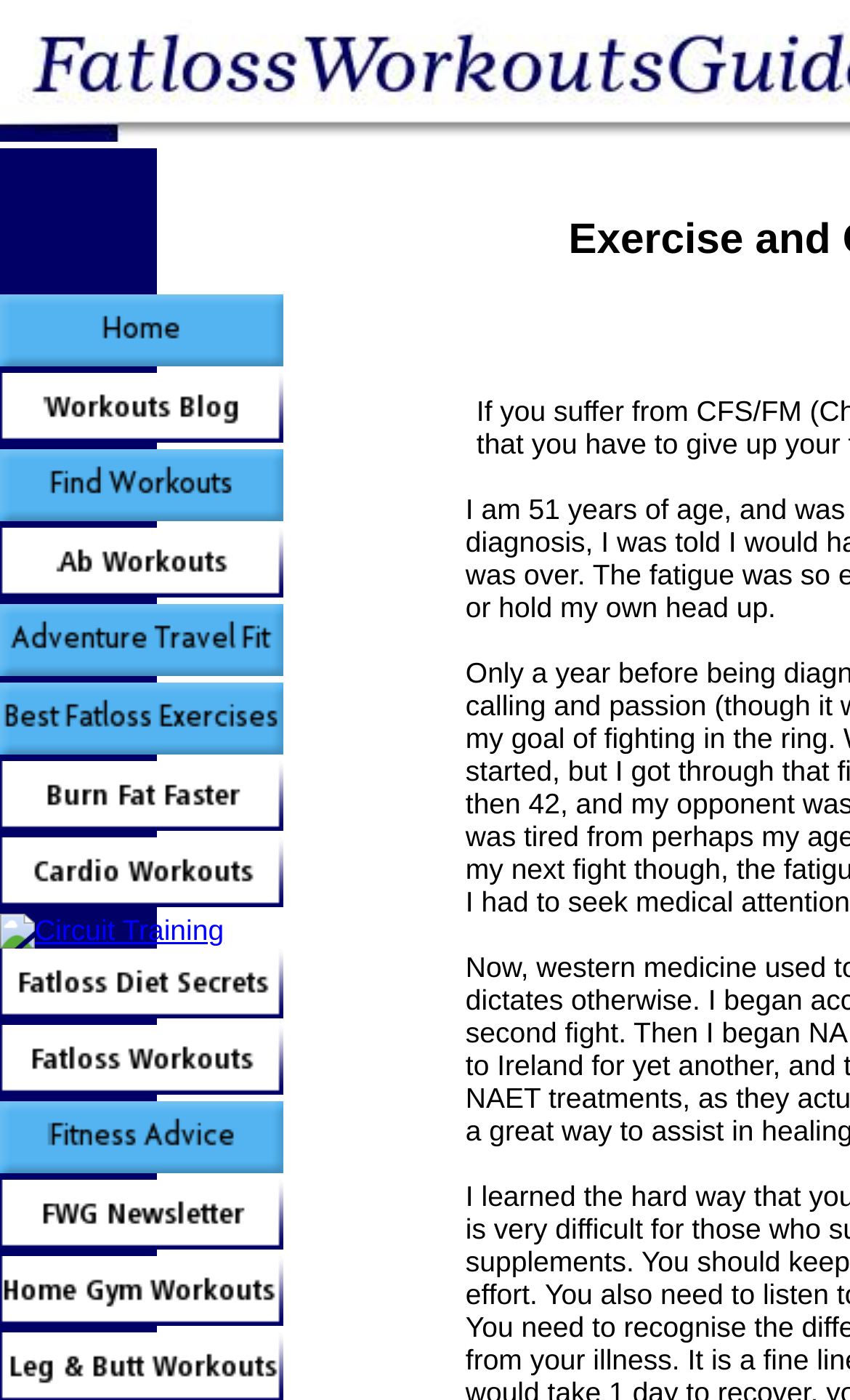Find and indicate the bounding box coordinates of the region you should select to follow the given instruction: "go to home page".

[0.0, 0.243, 0.333, 0.266]